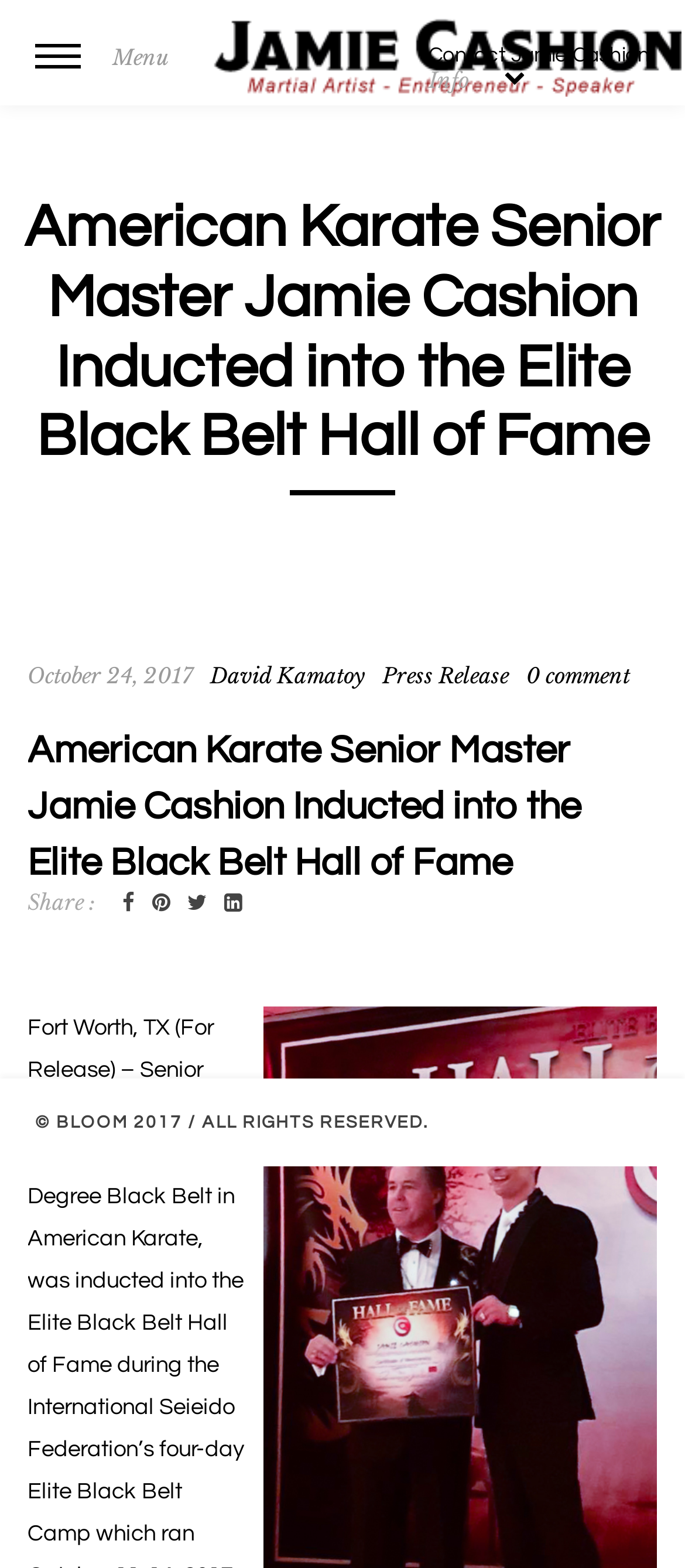Identify the bounding box coordinates of the section that should be clicked to achieve the task described: "View the CHRISTIAN SOLDIERS: STAFF BIO page".

[0.385, 0.378, 0.897, 0.423]